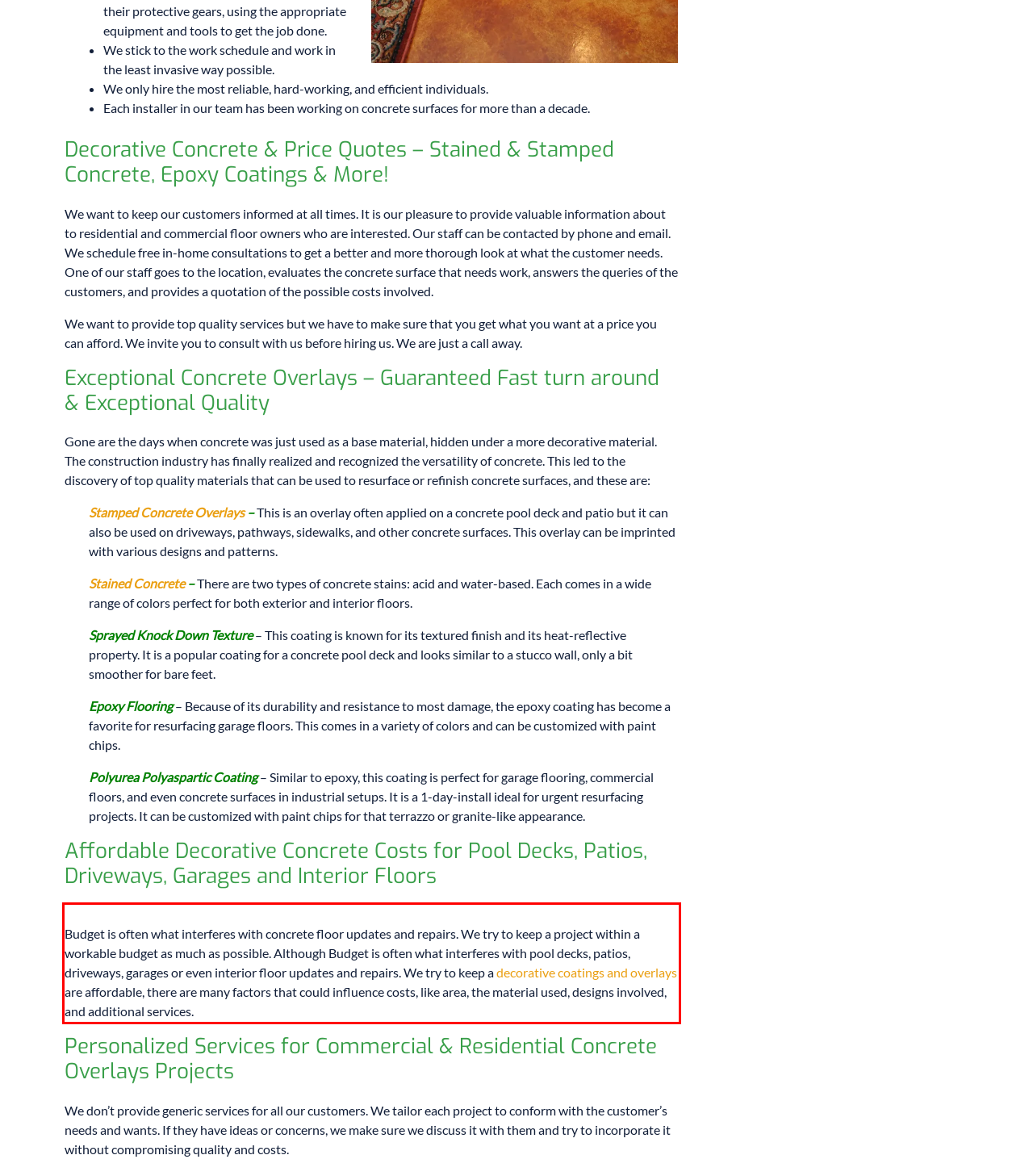Identify and transcribe the text content enclosed by the red bounding box in the given screenshot.

Budget is often what interferes with concrete floor updates and repairs. We try to keep a project within a workable budget as much as possible. Although Budget is often what interferes with pool decks, patios, driveways, garages or even interior floor updates and repairs. We try to keep a decorative coatings and overlays are affordable, there are many factors that could influence costs, like area, the material used, designs involved, and additional services.